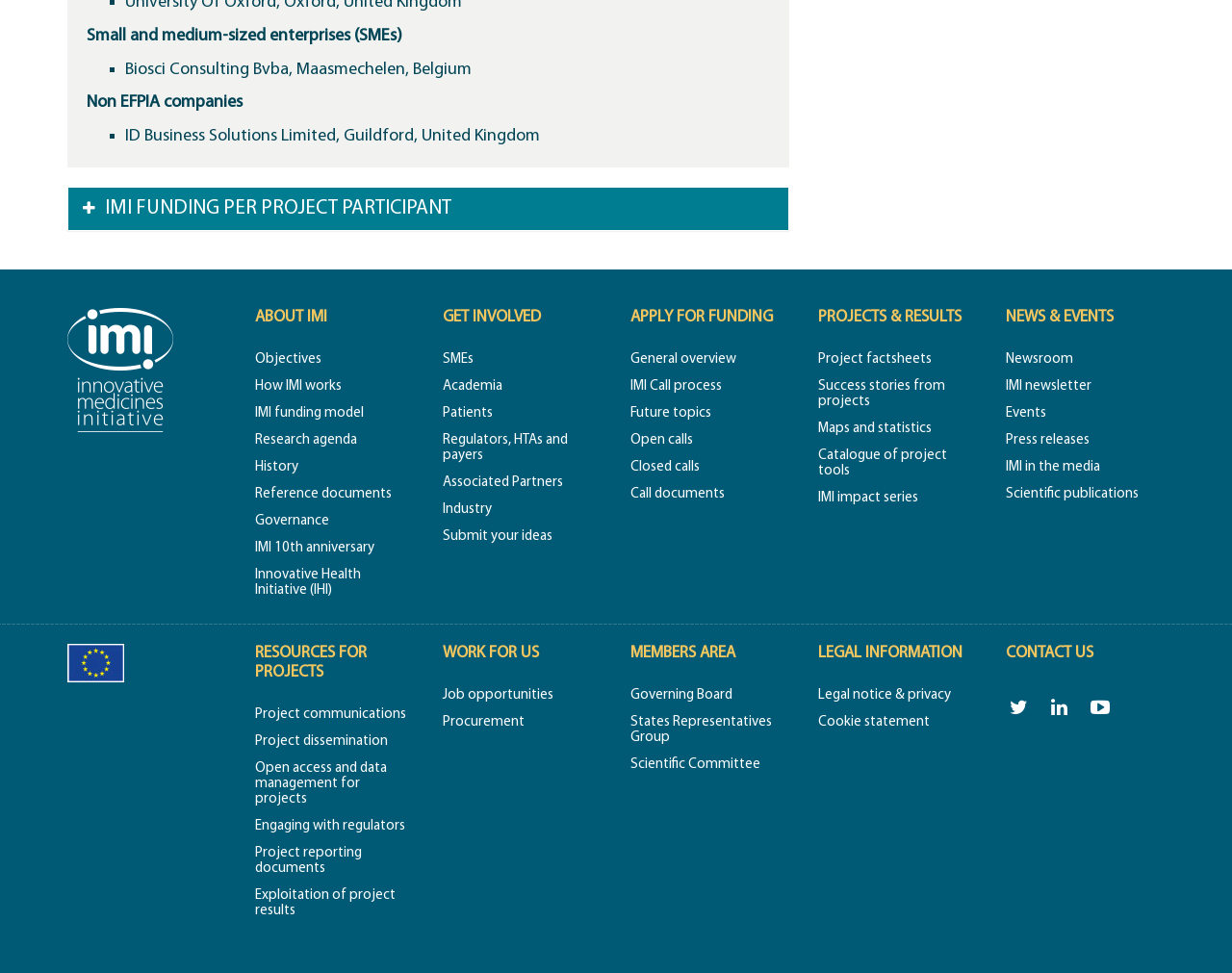Highlight the bounding box coordinates of the element you need to click to perform the following instruction: "Get involved as an SME."

[0.359, 0.356, 0.384, 0.384]